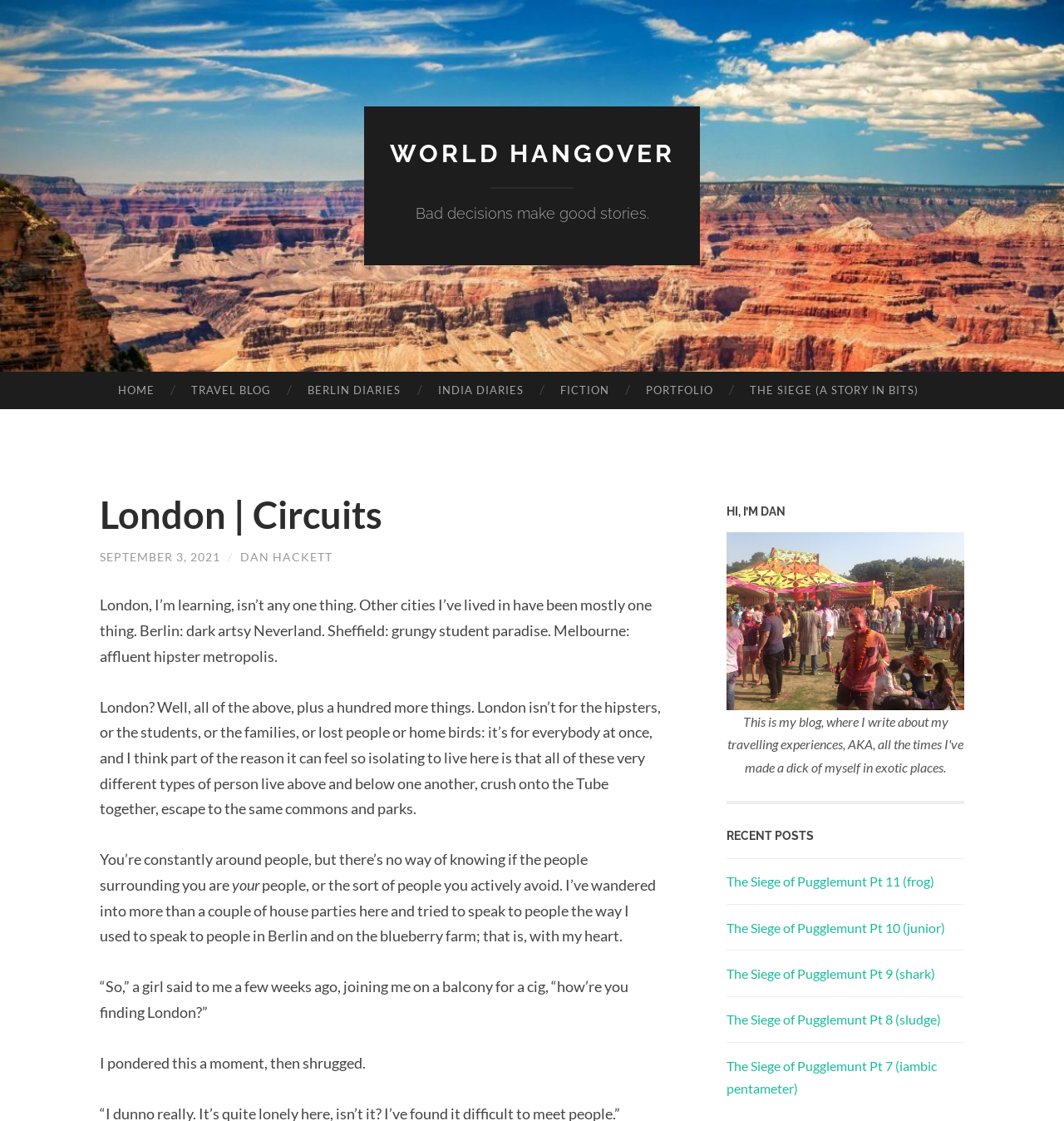Find the bounding box coordinates for the element that must be clicked to complete the instruction: "Click on the WORLD HANGOVER link". The coordinates should be four float numbers between 0 and 1, indicated as [left, top, right, bottom].

[0.366, 0.124, 0.634, 0.15]